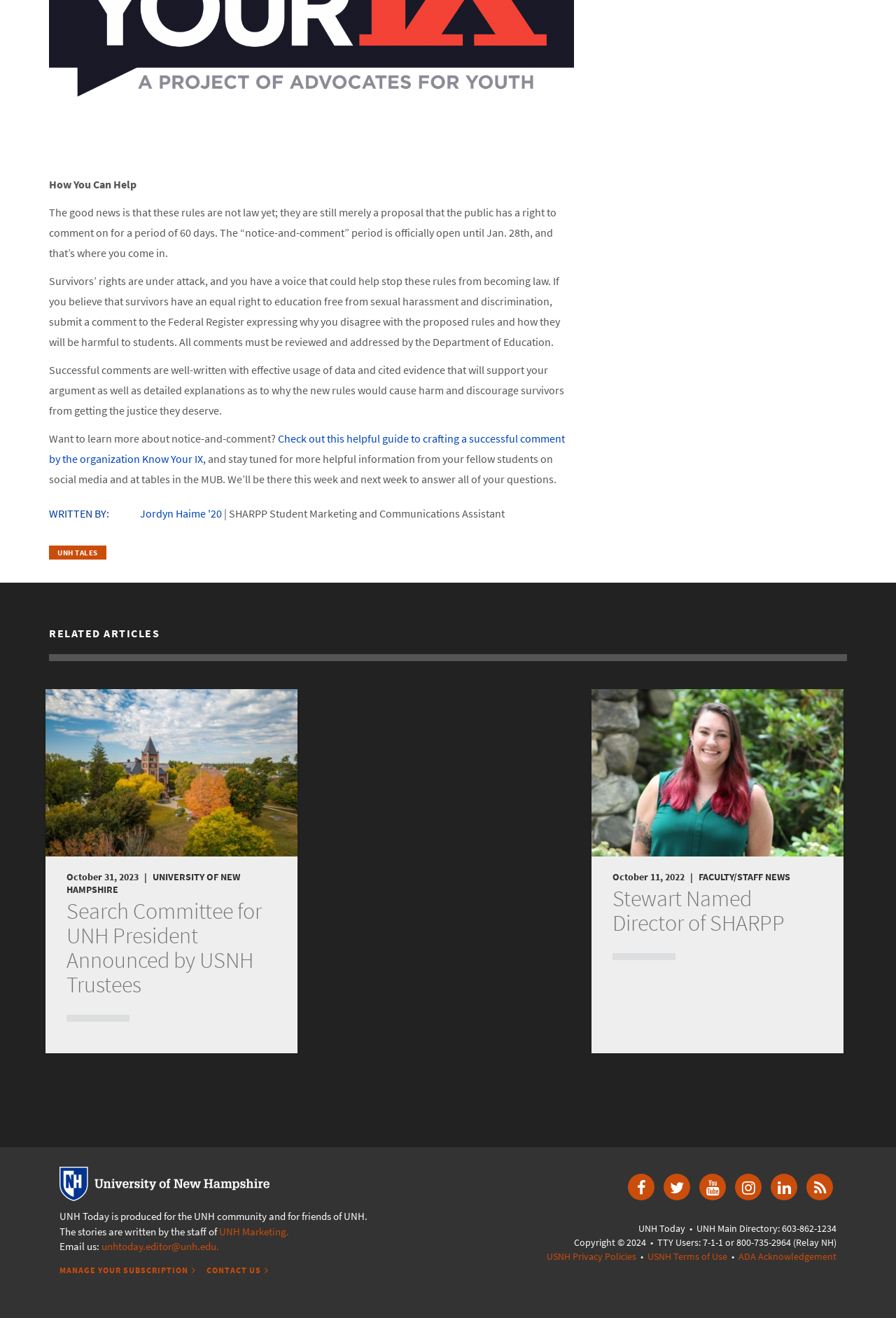Identify the bounding box of the UI element described as follows: "ADA Acknowledgement". Provide the coordinates as four float numbers in the range of 0 to 1 [left, top, right, bottom].

[0.824, 0.949, 0.934, 0.958]